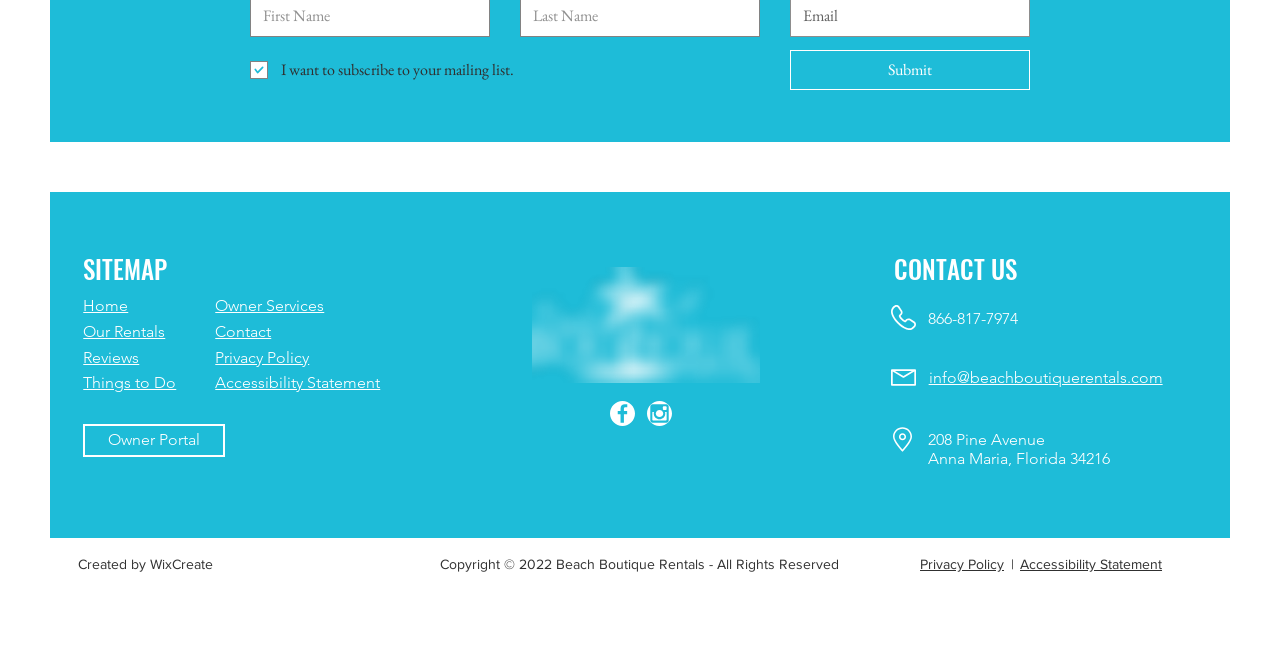Can you specify the bounding box coordinates of the area that needs to be clicked to fulfill the following instruction: "Go to the Home page"?

[0.065, 0.452, 0.1, 0.481]